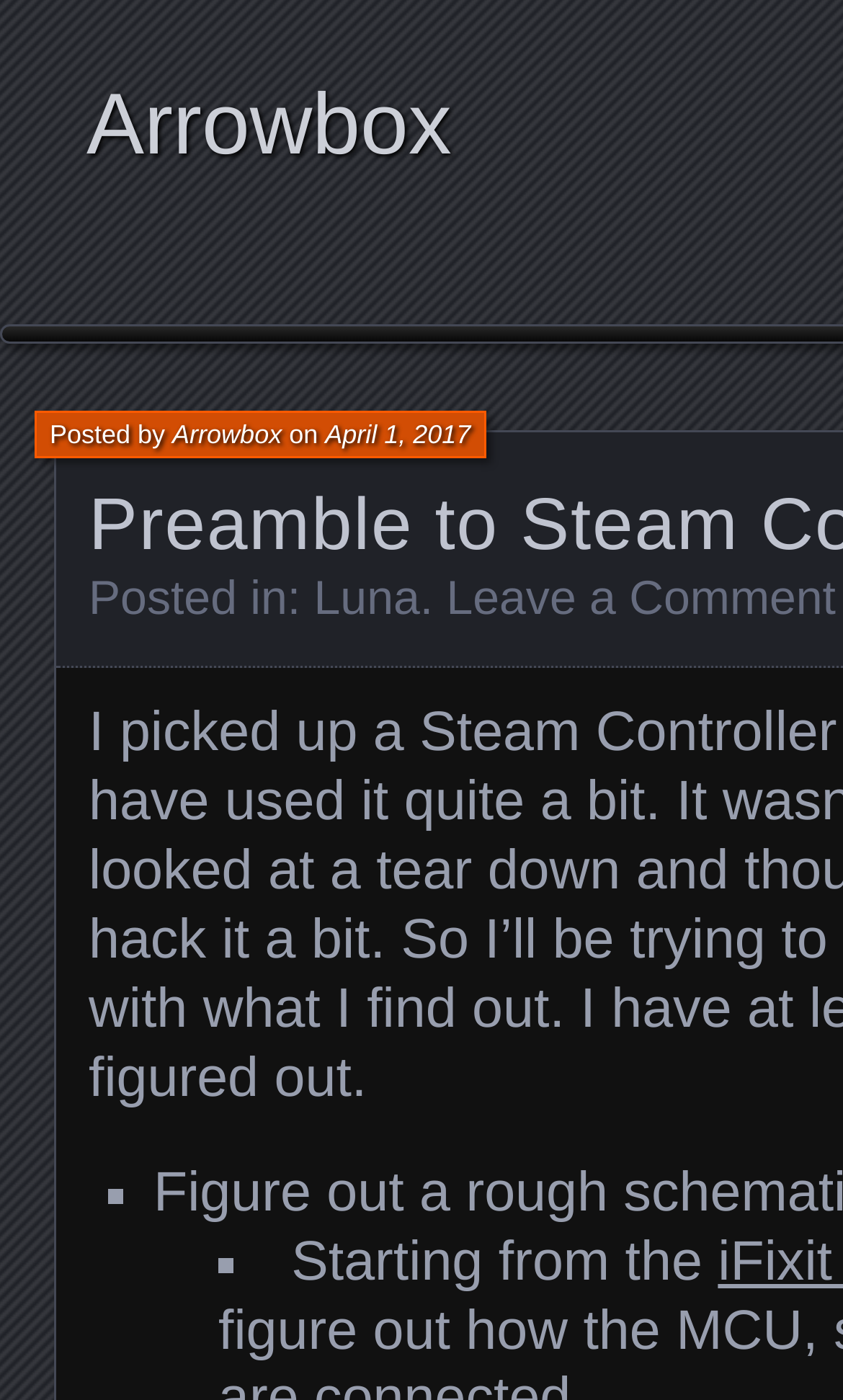Utilize the details in the image to thoroughly answer the following question: What is the category of the article?

The answer can be found by looking at the top section of the webpage, where it says 'Posted in:' followed by a link 'Luna', indicating that the article belongs to the category 'Luna'.